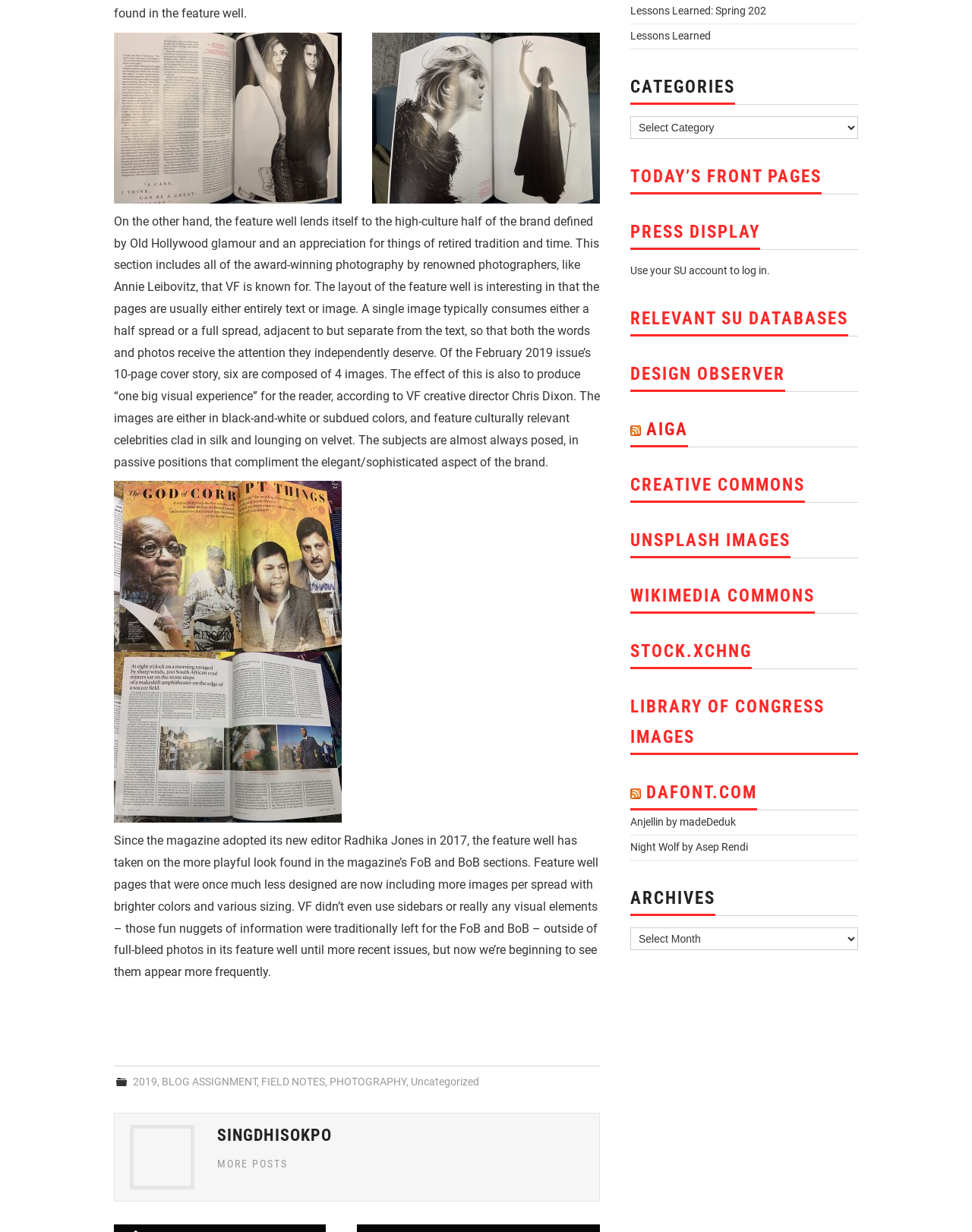Determine the bounding box coordinates of the UI element that matches the following description: "Anjellin by madeDeduk". The coordinates should be four float numbers between 0 and 1 in the format [left, top, right, bottom].

[0.648, 0.662, 0.757, 0.672]